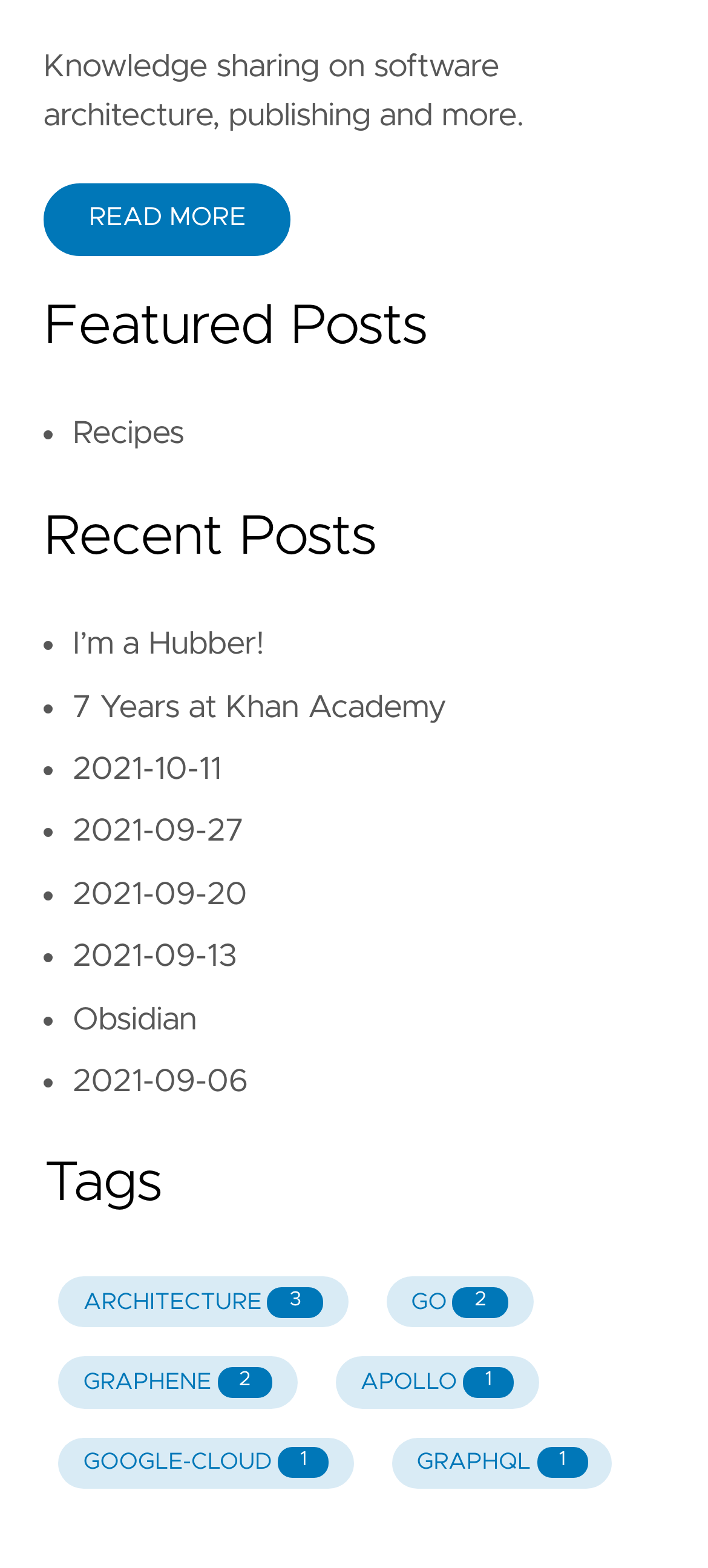Kindly determine the bounding box coordinates for the area that needs to be clicked to execute this instruction: "Check the Obsidian link".

[0.103, 0.64, 0.278, 0.661]